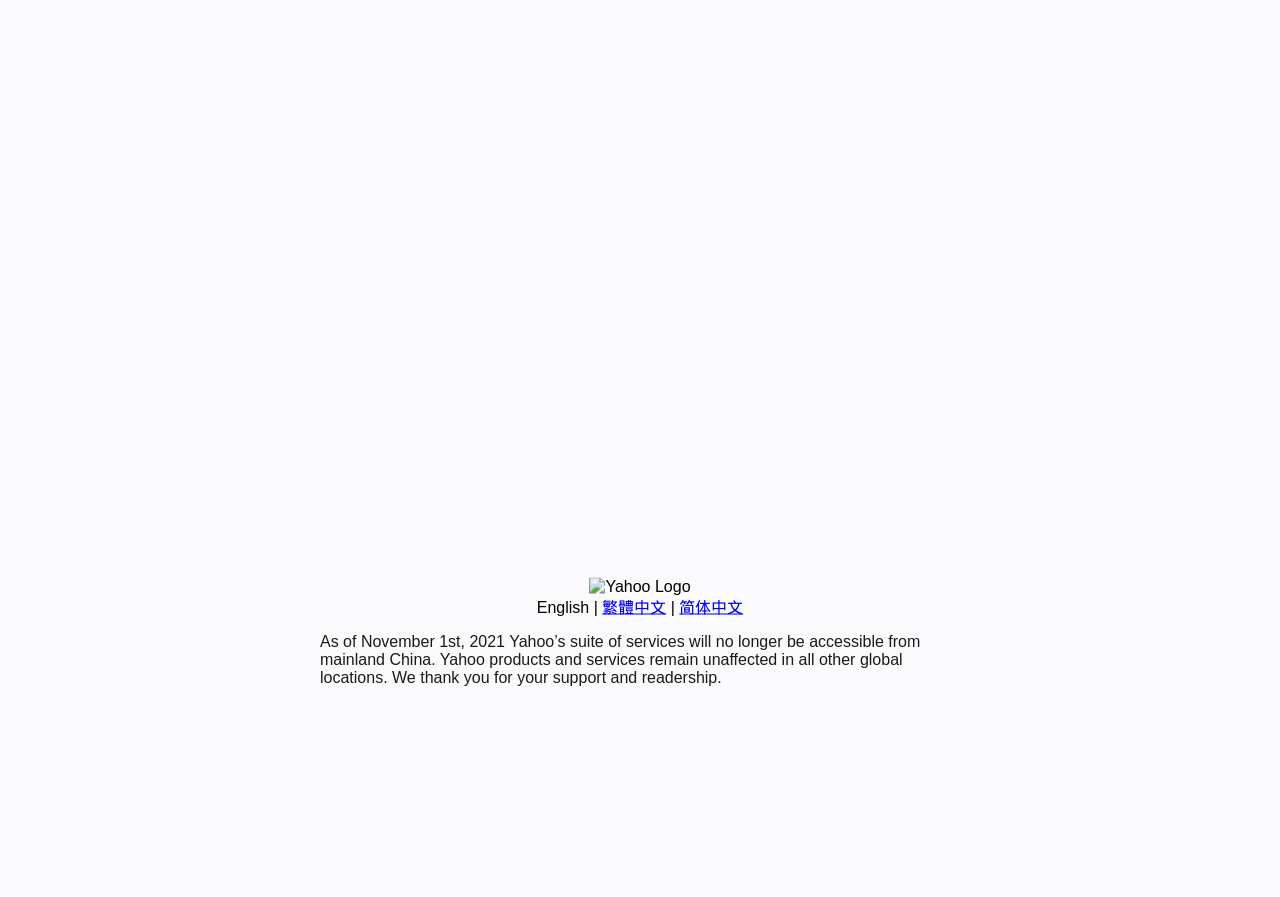Show the bounding box coordinates for the HTML element described as: "繁體中文".

[0.47, 0.667, 0.52, 0.686]